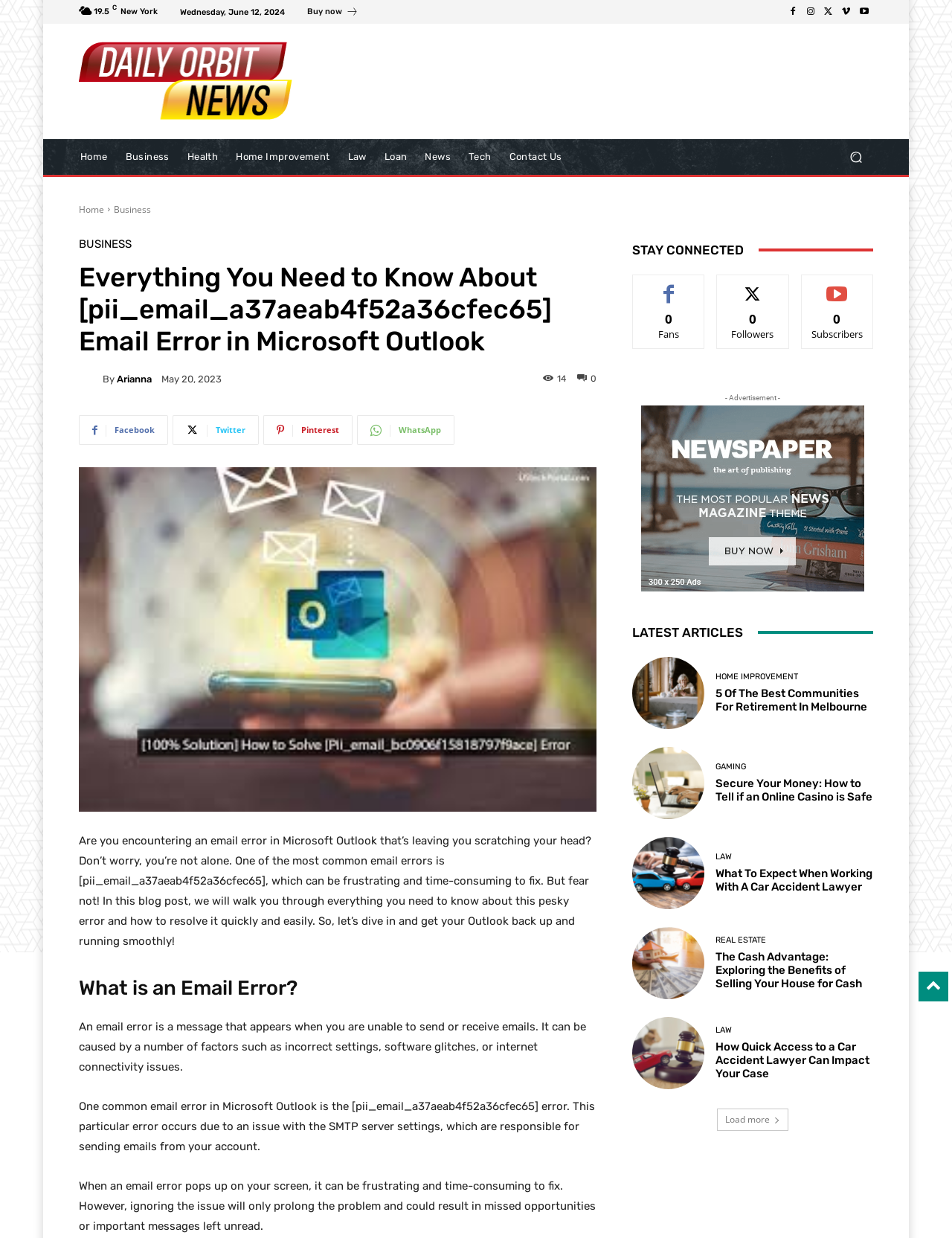Pinpoint the bounding box coordinates of the element that must be clicked to accomplish the following instruction: "Read the article about [pii_email_a37aeab4f52a36cfec65] email error". The coordinates should be in the format of four float numbers between 0 and 1, i.e., [left, top, right, bottom].

[0.083, 0.377, 0.627, 0.656]